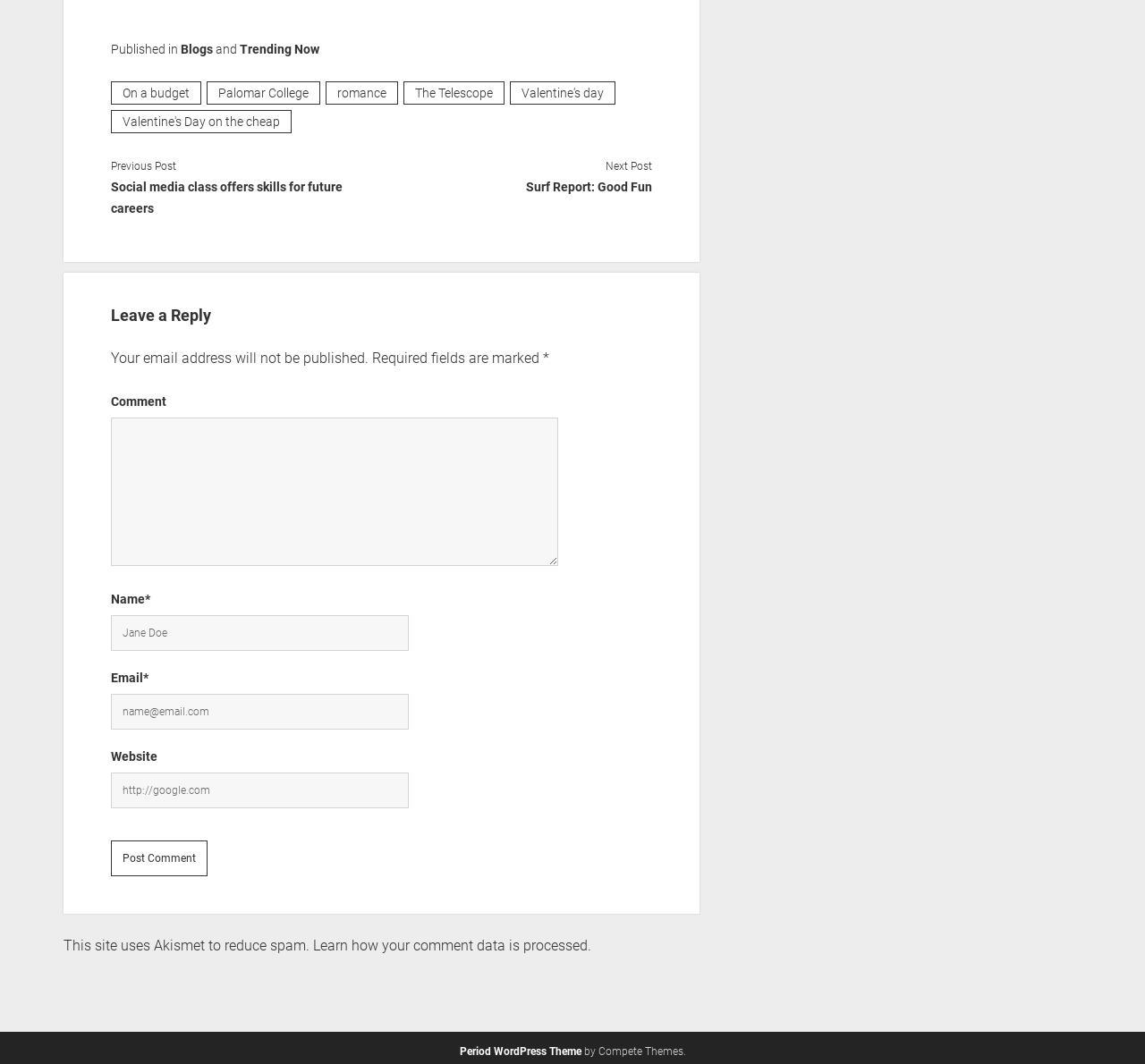Provide your answer to the question using just one word or phrase: What is the purpose of the site?

Blogging